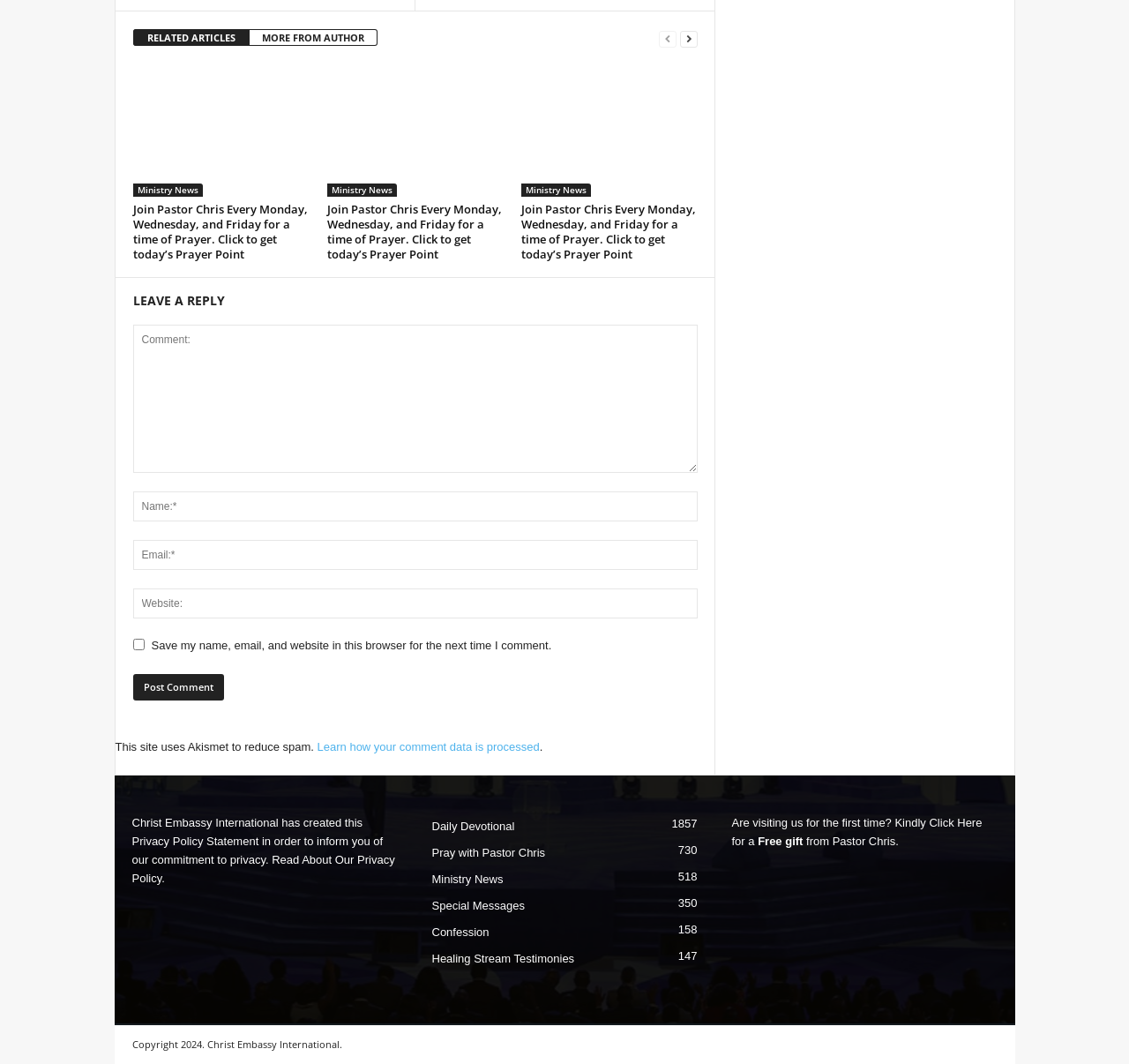Provide the bounding box coordinates, formatted as (top-left x, top-left y, bottom-right x, bottom-right y), with all values being floating point numbers between 0 and 1. Identify the bounding box of the UI element that matches the description: Free gift

[0.671, 0.784, 0.711, 0.797]